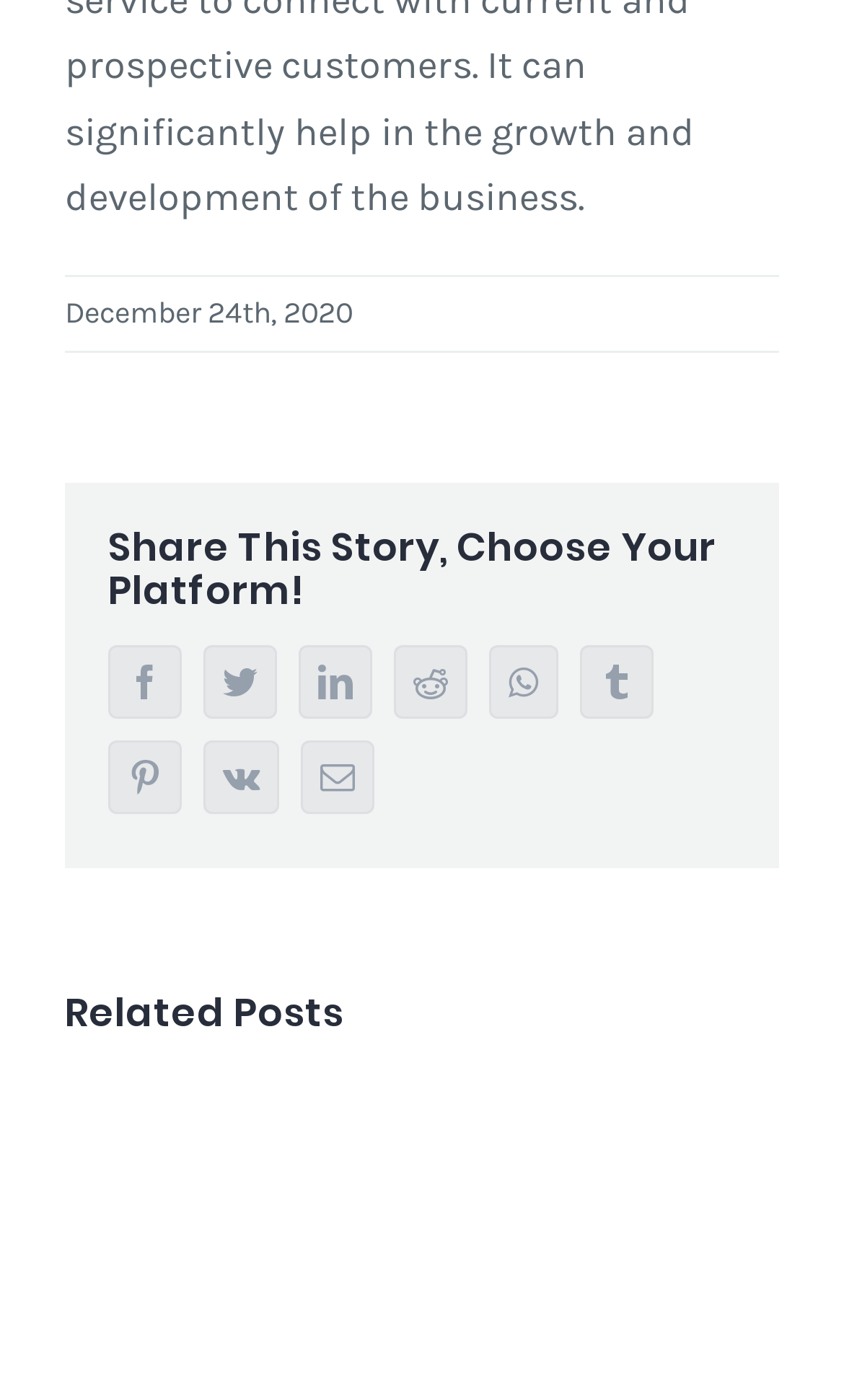Identify the bounding box coordinates necessary to click and complete the given instruction: "Contact us".

None